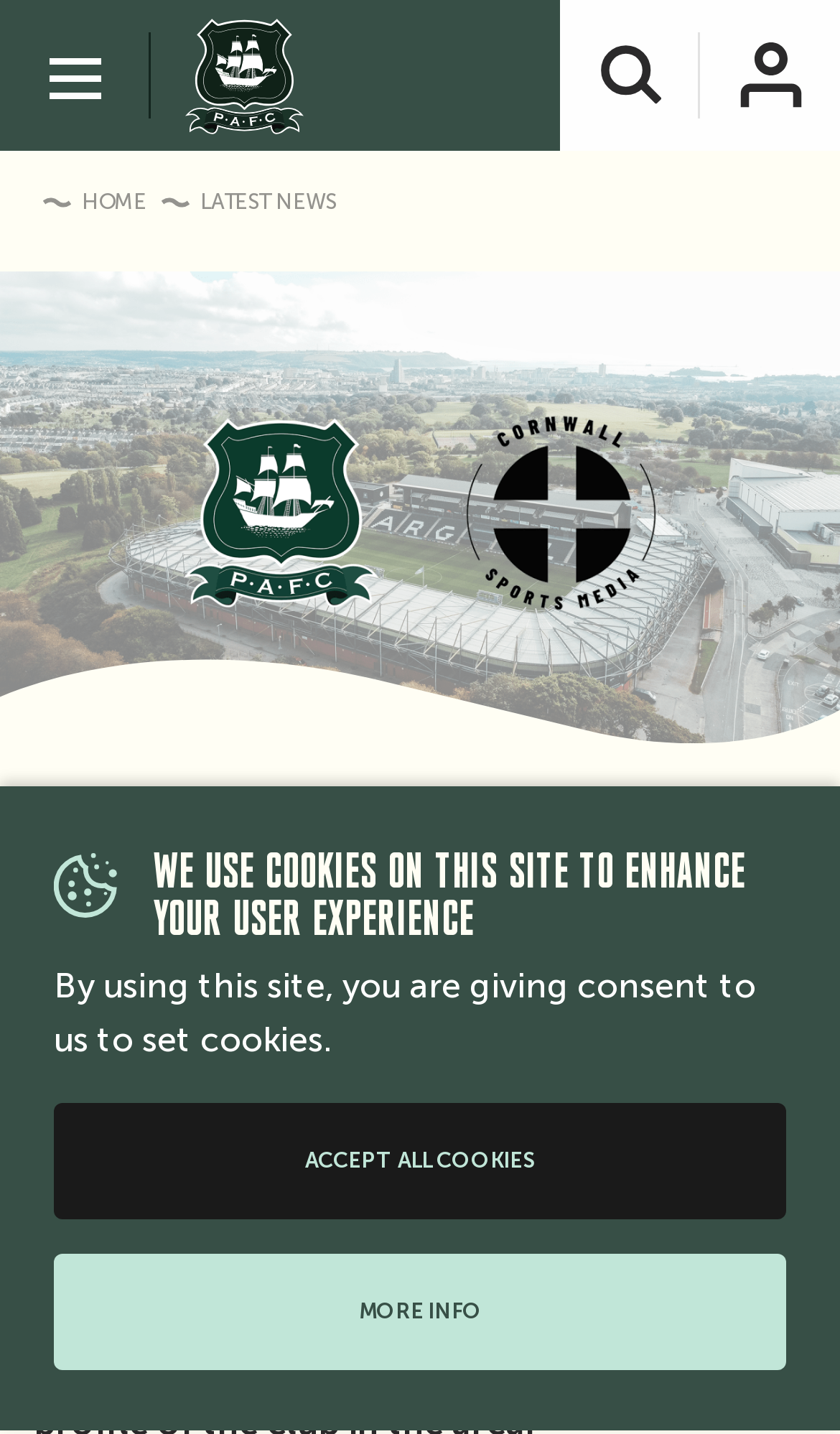What is the name of the football club?
Using the image as a reference, answer the question in detail.

I inferred this answer by looking at the image with the text 'Plymouth Argyle FC' which is a prominent element on the webpage, suggesting that it is the main subject of the webpage.